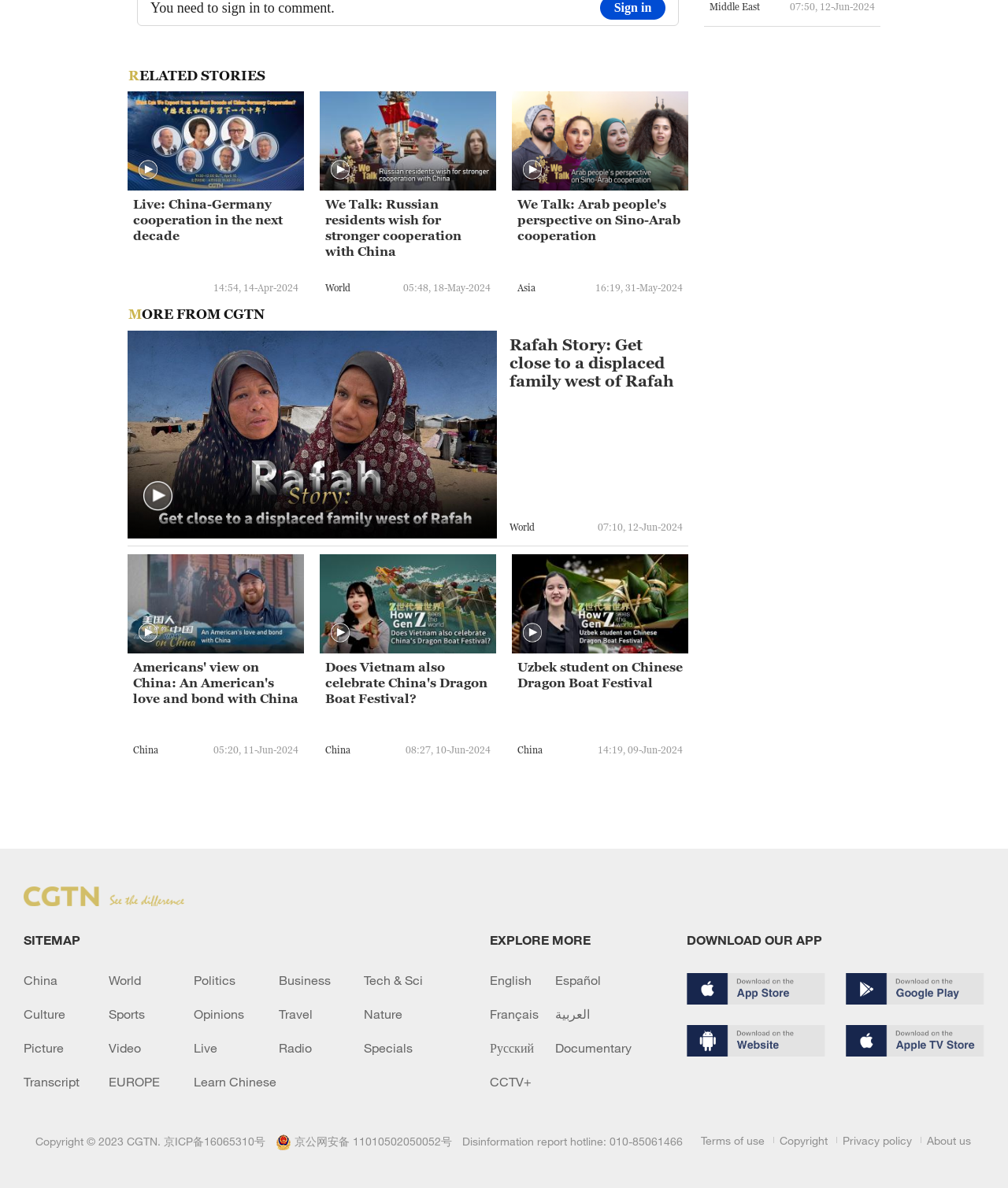Reply to the question with a single word or phrase:
How many images are there in the 'MORE FROM CGTN' section?

3